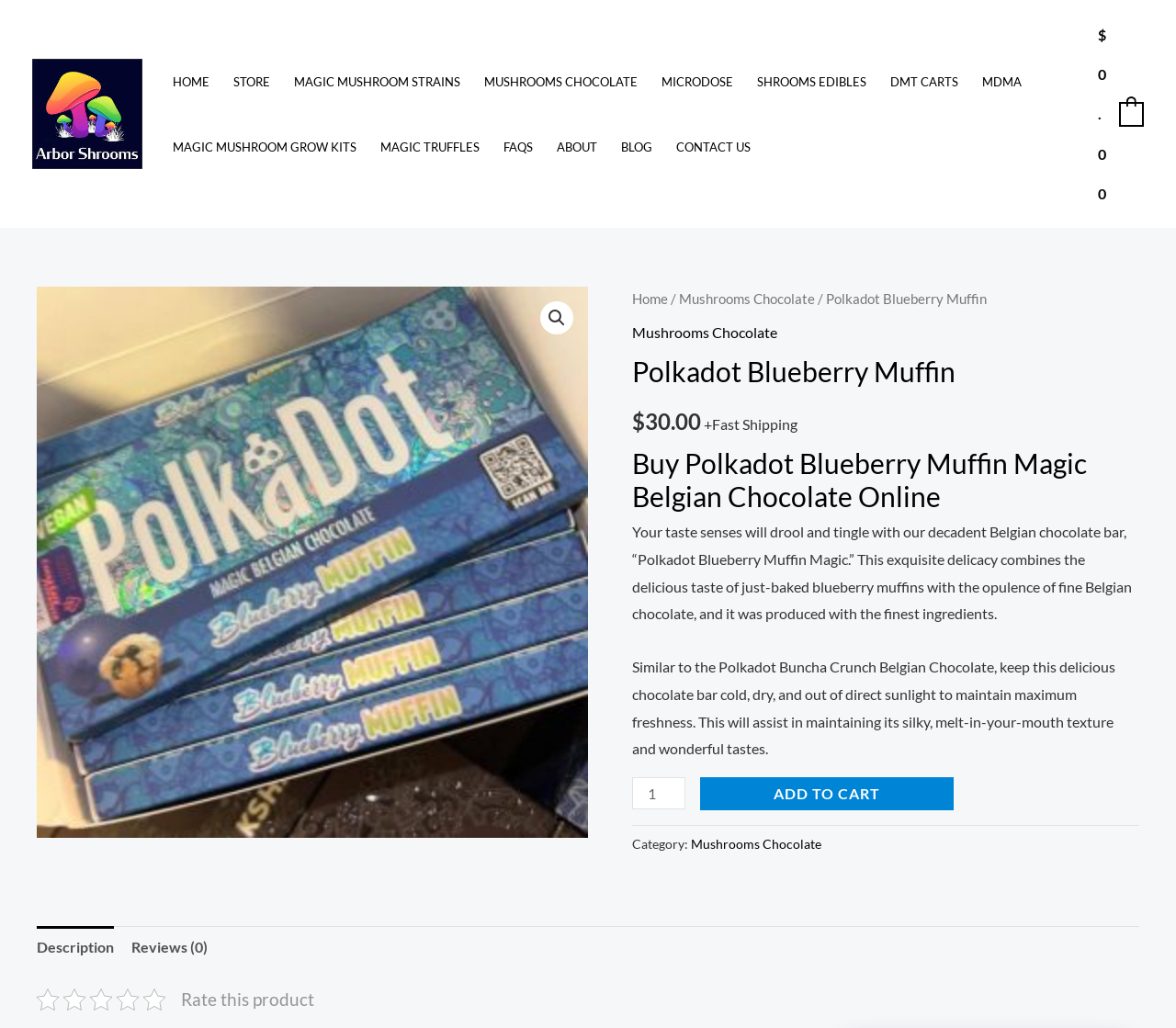Write an elaborate caption that captures the essence of the webpage.

This webpage is about a product called "Polkadot Blueberry Muffin" which is a type of magic Belgian chocolate. At the top left corner, there is a link to "arbor shrooms" with an accompanying image. Below it, there is a navigation menu with links to various sections of the website, including "HOME", "STORE", "MAGIC MUSHROOM STRAINS", and more.

On the top right corner, there is a link to view the shopping cart, which is currently empty. Next to it, there is a text displaying the total cost, which is $0.00.

In the main content area, there is a large image of the "Polkadot Blueberry Muffin" product, accompanied by a link to the product page. Below the image, there is a breadcrumb navigation menu showing the path from the home page to the current product page.

The product information section includes a heading with the product name, followed by the price, which is $30.00. There is also a text mentioning "Fast Shipping". Below it, there is a detailed product description, which explains the features and ingredients of the chocolate bar.

Further down, there is a section to select the product quantity, with a spin button to adjust the number. Next to it, there is an "ADD TO CART" button. Below it, there is a category section, which links to the "Mushrooms Chocolate" category.

At the bottom of the page, there is a tab list with two tabs: "Description" and "Reviews (0)". The "Description" tab is currently selected, and it displays the product description. The "Reviews" tab is empty, with no reviews currently available.